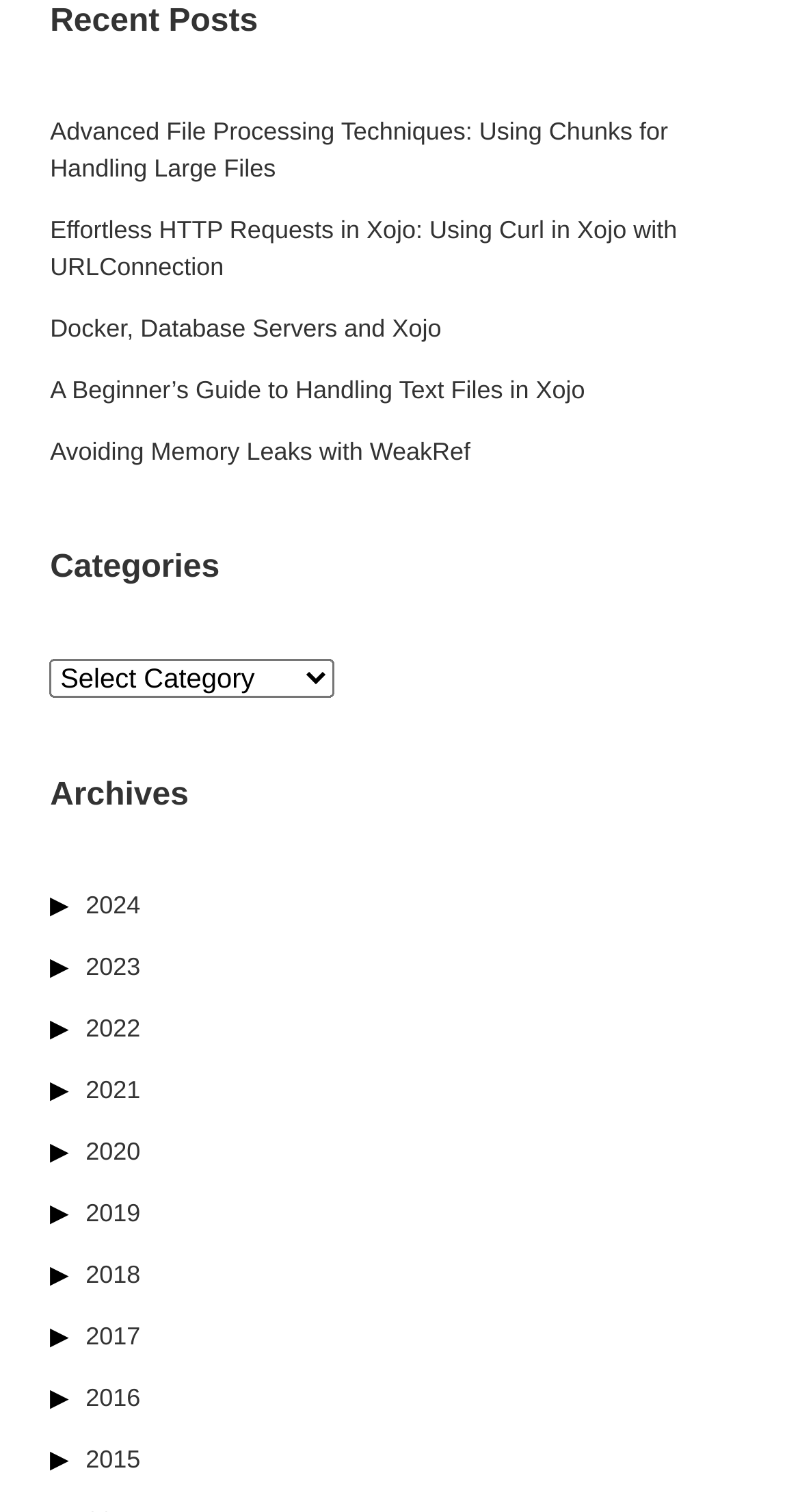What is the purpose of the combobox with the label 'Categories'?
Can you offer a detailed and complete answer to this question?

The combobox with the label 'Categories' has a popup menu, indicating that it is used to select categories. The user can expand the menu to choose from a list of categories.